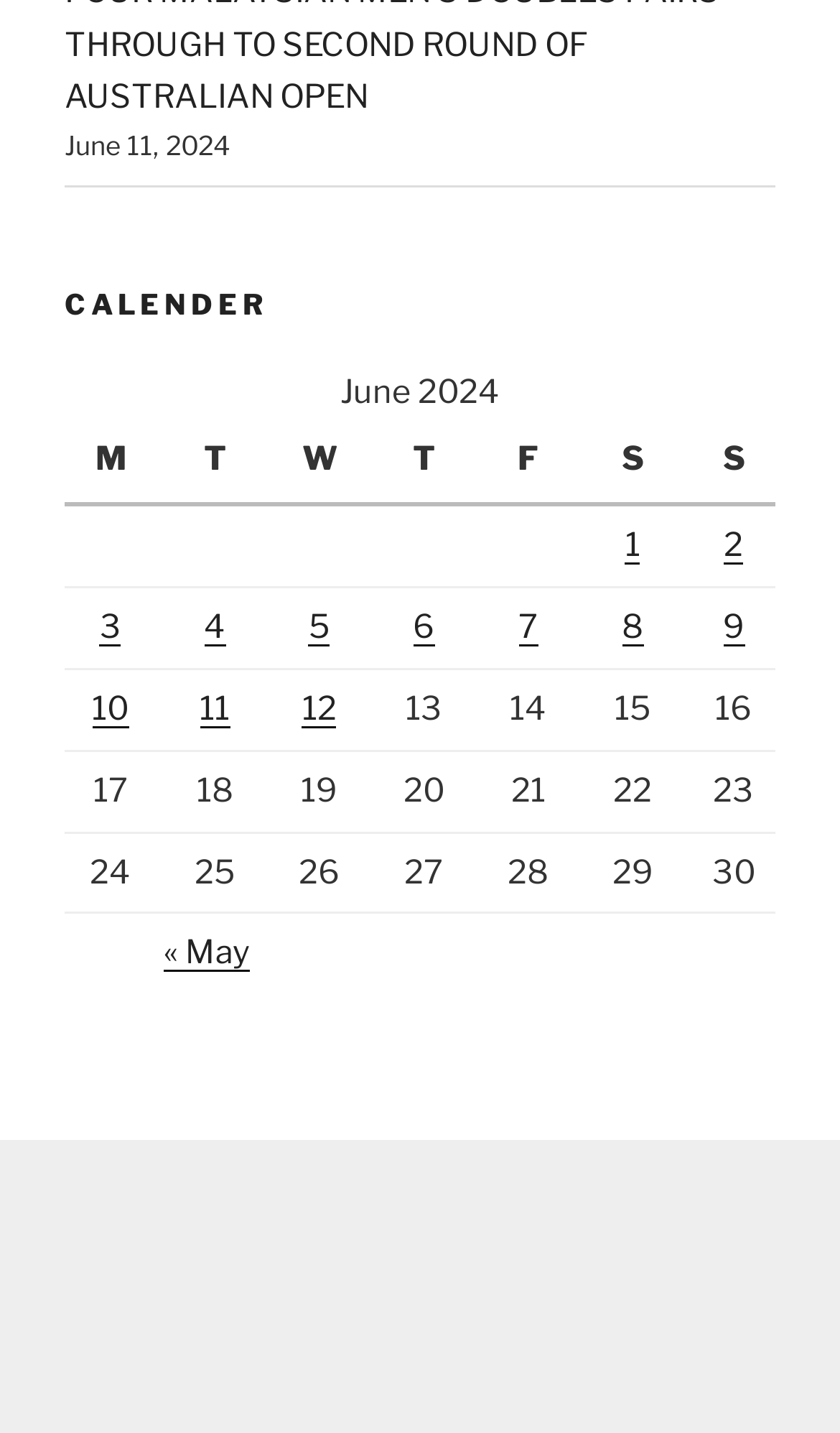Identify the bounding box coordinates of the clickable section necessary to follow the following instruction: "Go to previous month". The coordinates should be presented as four float numbers from 0 to 1, i.e., [left, top, right, bottom].

[0.195, 0.652, 0.297, 0.679]